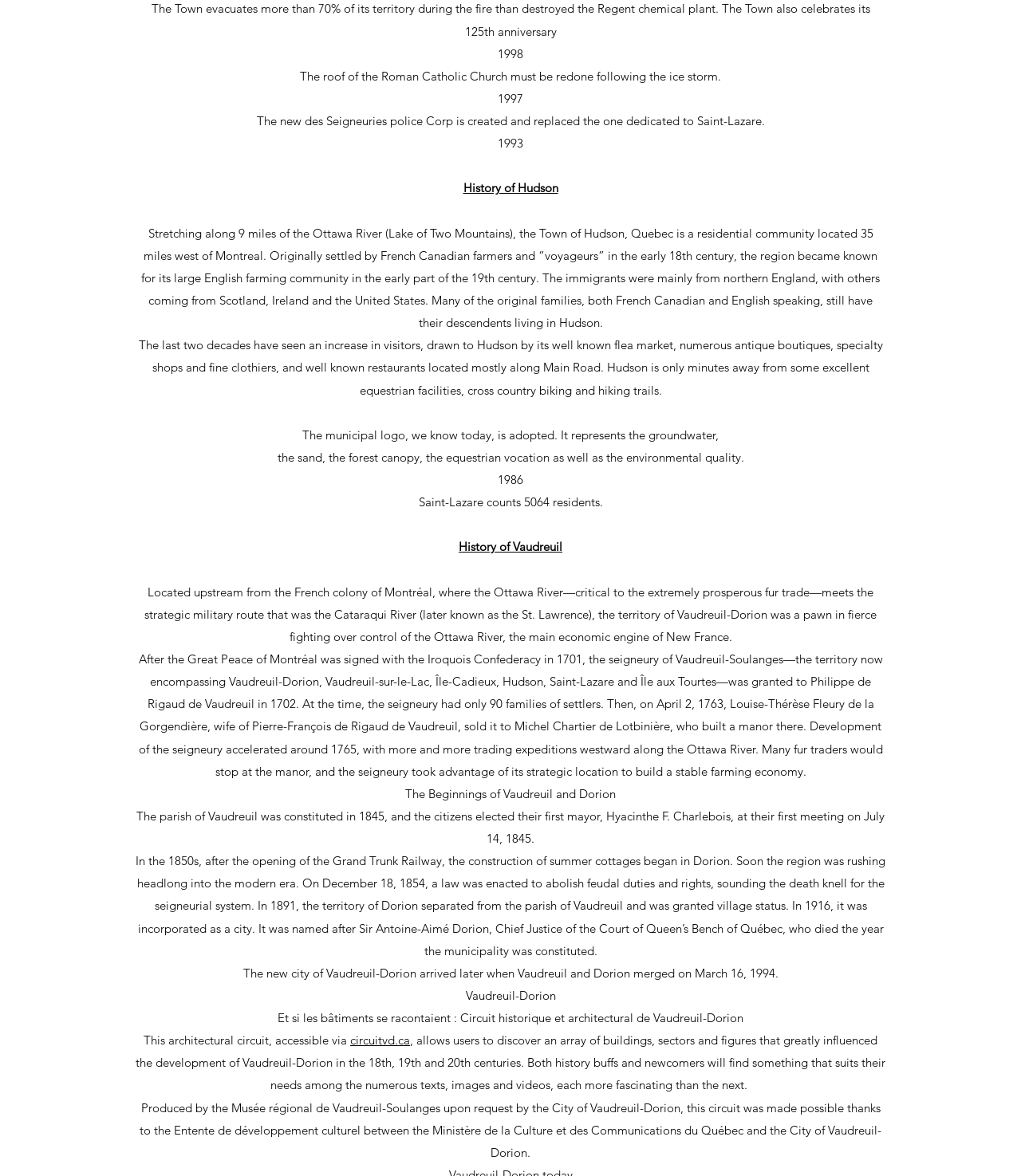Provide a short answer using a single word or phrase for the following question: 
What is the name of the city that Vaudreuil merged with in 1994?

Dorion